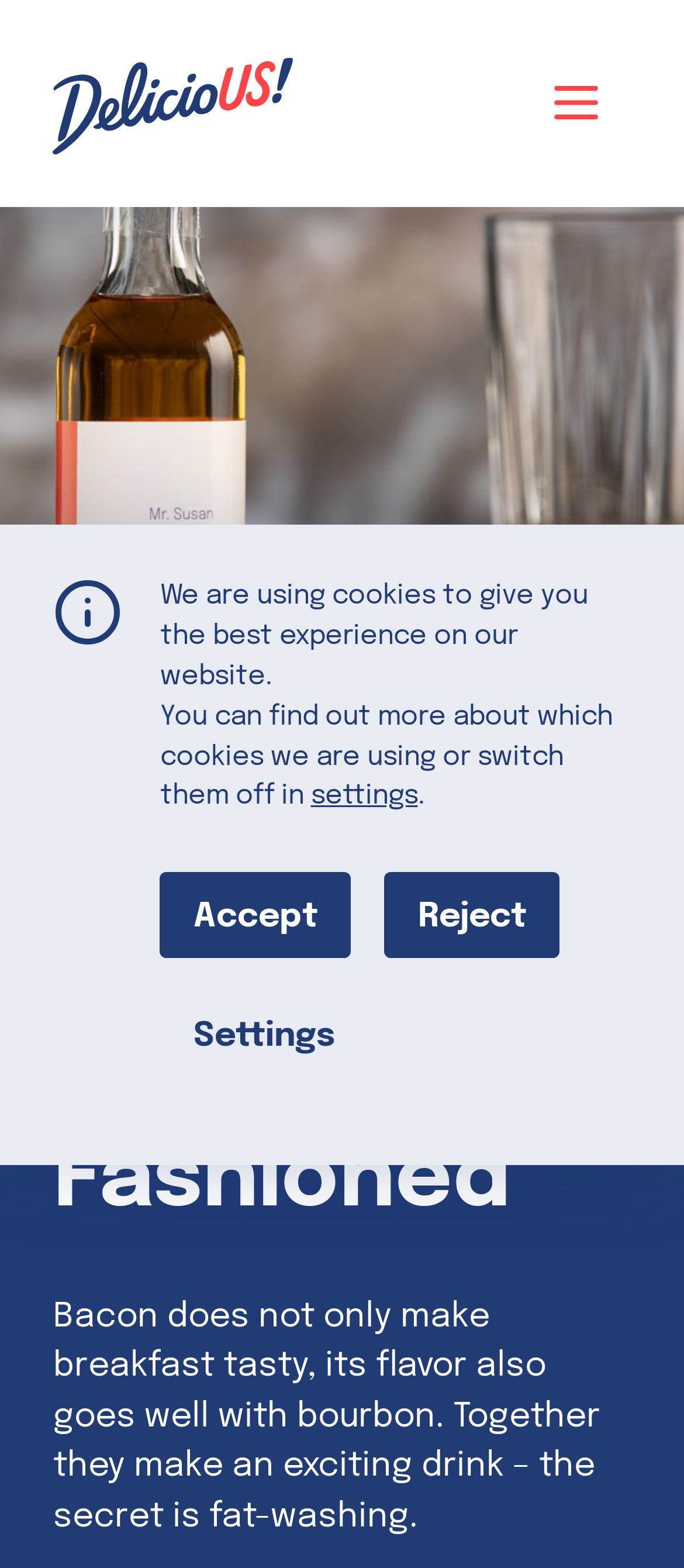Please find the bounding box coordinates of the element that needs to be clicked to perform the following instruction: "Share on Facebook". The bounding box coordinates should be four float numbers between 0 and 1, represented as [left, top, right, bottom].

[0.429, 0.688, 0.488, 0.713]